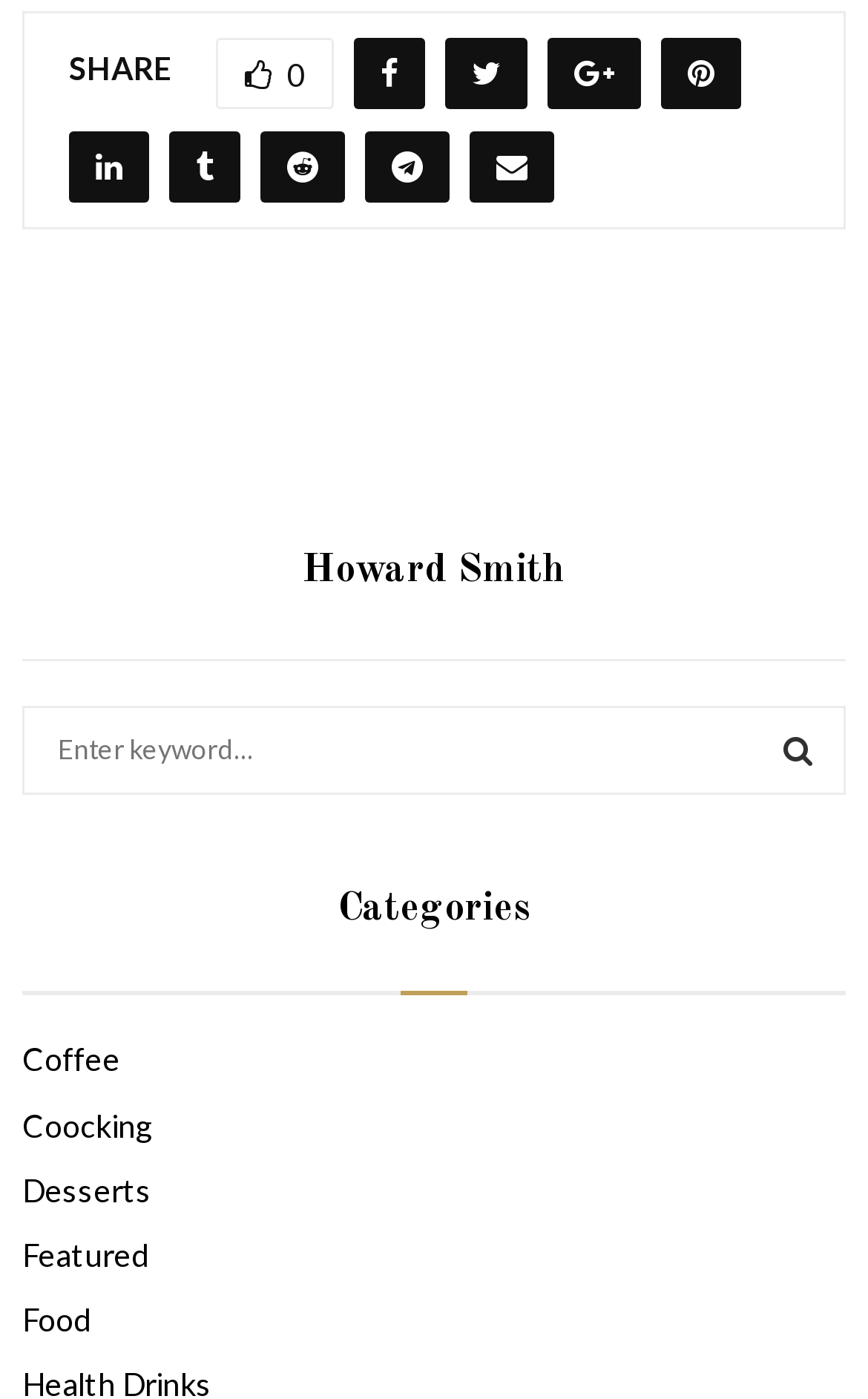What is the function of the button with a magnifying glass icon?
Kindly offer a comprehensive and detailed response to the question.

The button with a magnifying glass icon is labeled as 'SEARCH', which suggests that it is used to search for something on the webpage, likely related to the search box above it.